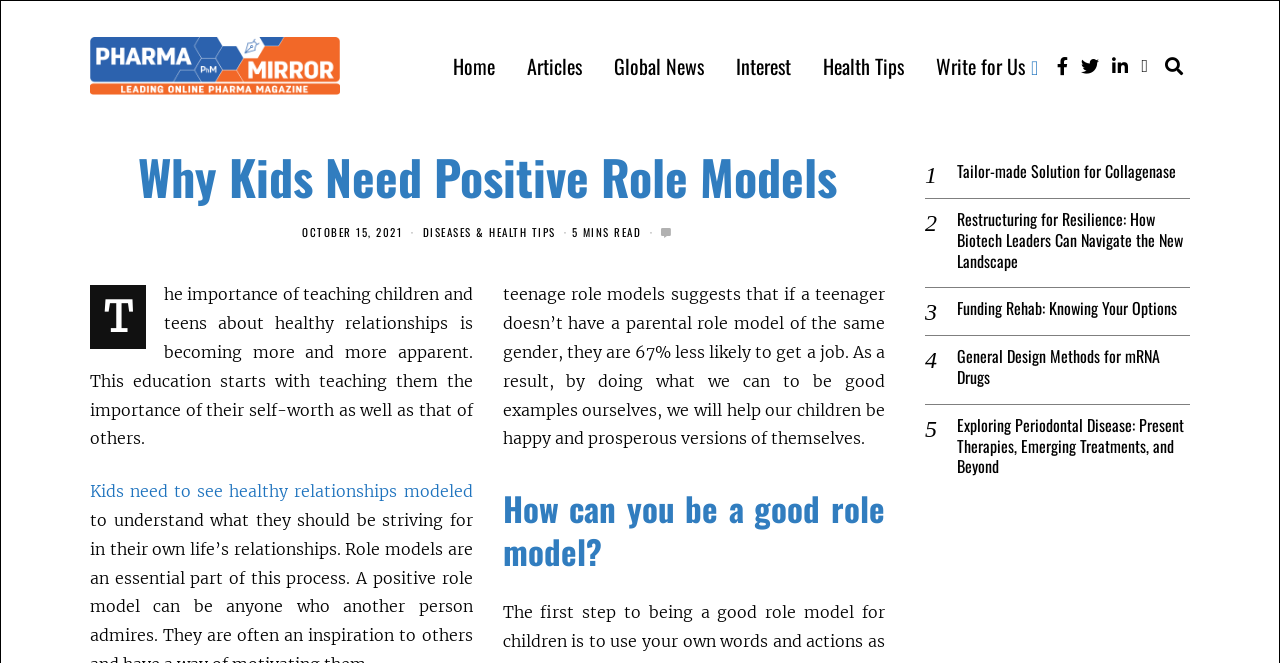What is the purpose of teaching children about self-worth?
Based on the visual details in the image, please answer the question thoroughly.

The purpose of teaching children about self-worth can be inferred from the static text element that says 'The importance of teaching children and teens about healthy relationships is becoming more and more apparent. This education starts with teaching them the importance of their self-worth as well as that of others.'.